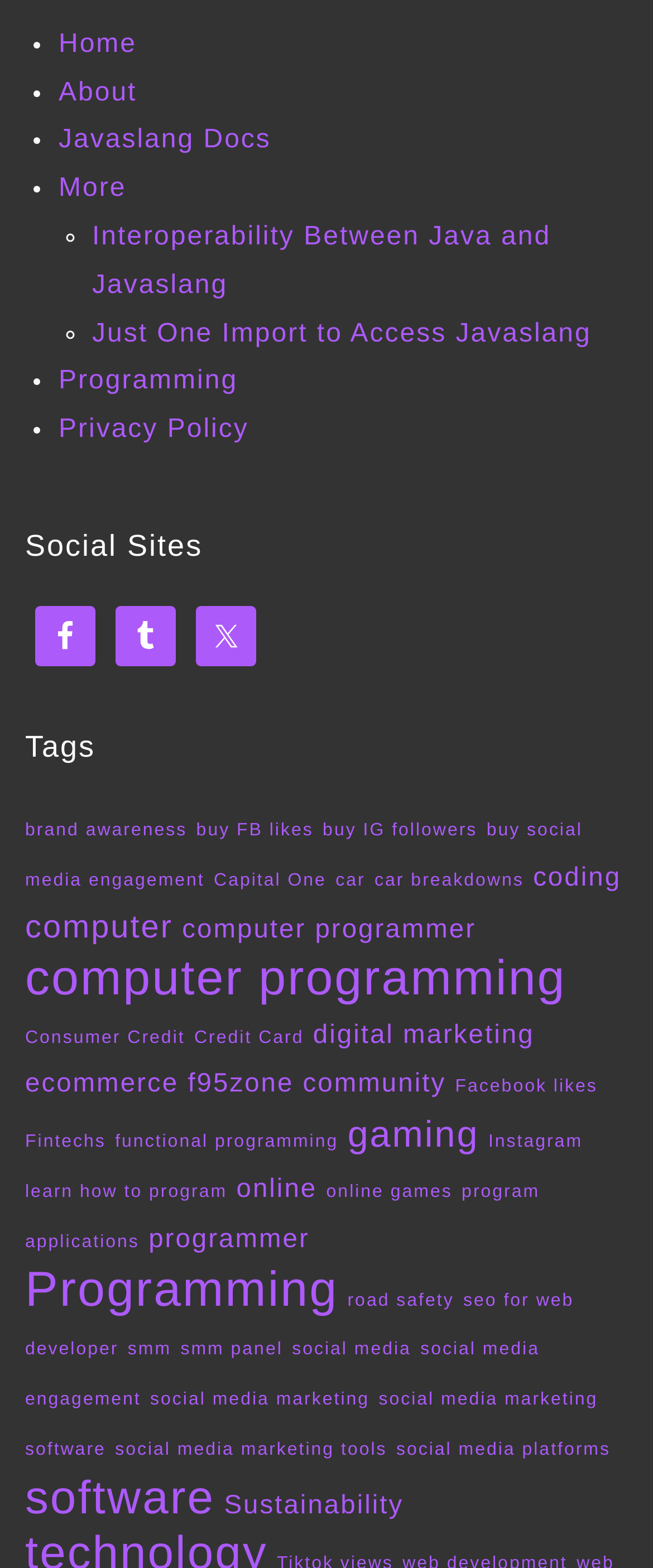Find the bounding box coordinates of the clickable area required to complete the following action: "Visit Javaslang Docs".

[0.09, 0.08, 0.415, 0.099]